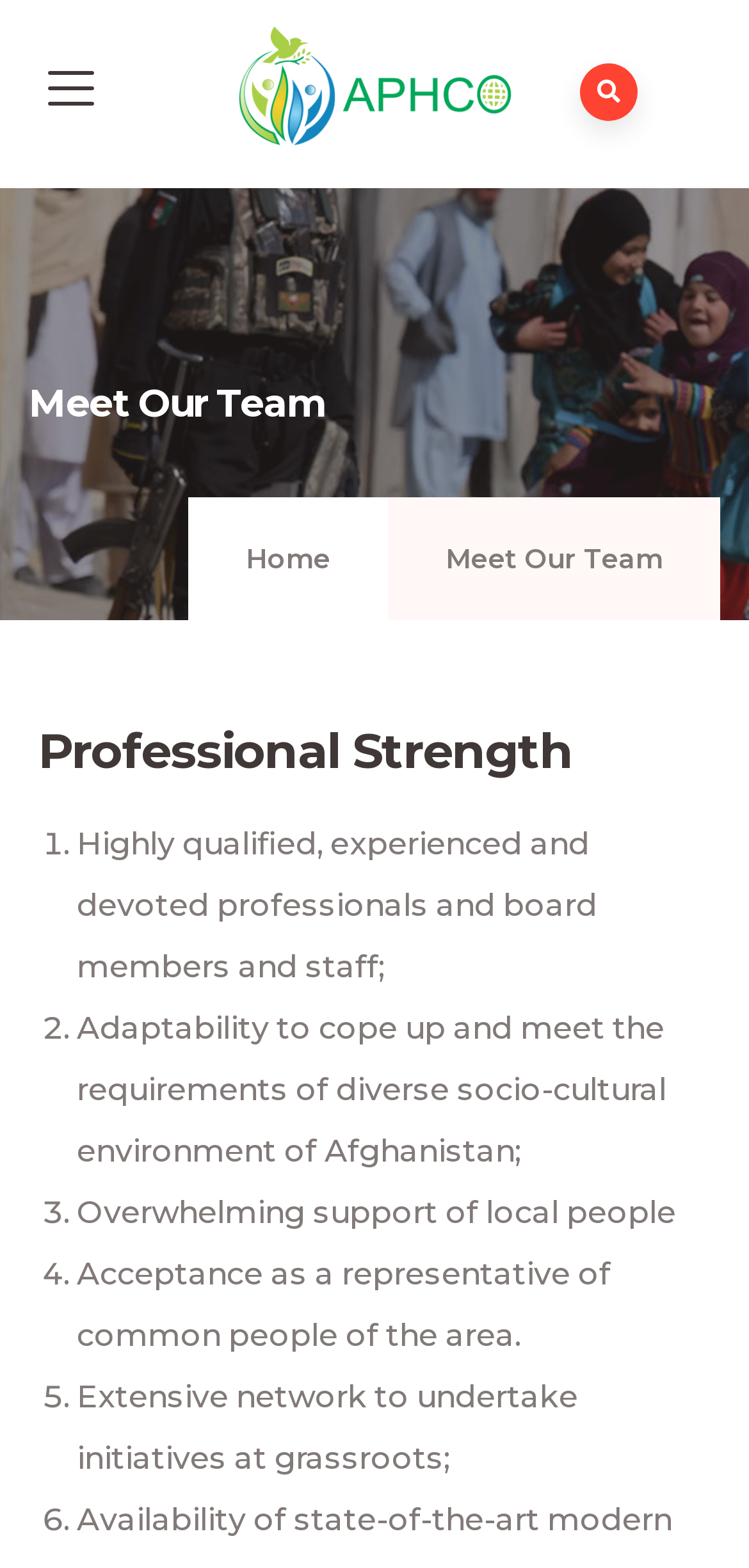What is the second strength listed?
Could you answer the question with a detailed and thorough explanation?

I looked at the list of strengths and found the second item, which is described as 'Adaptability to cope up and meet the requirements of diverse socio-cultural environment of Afghanistan;'